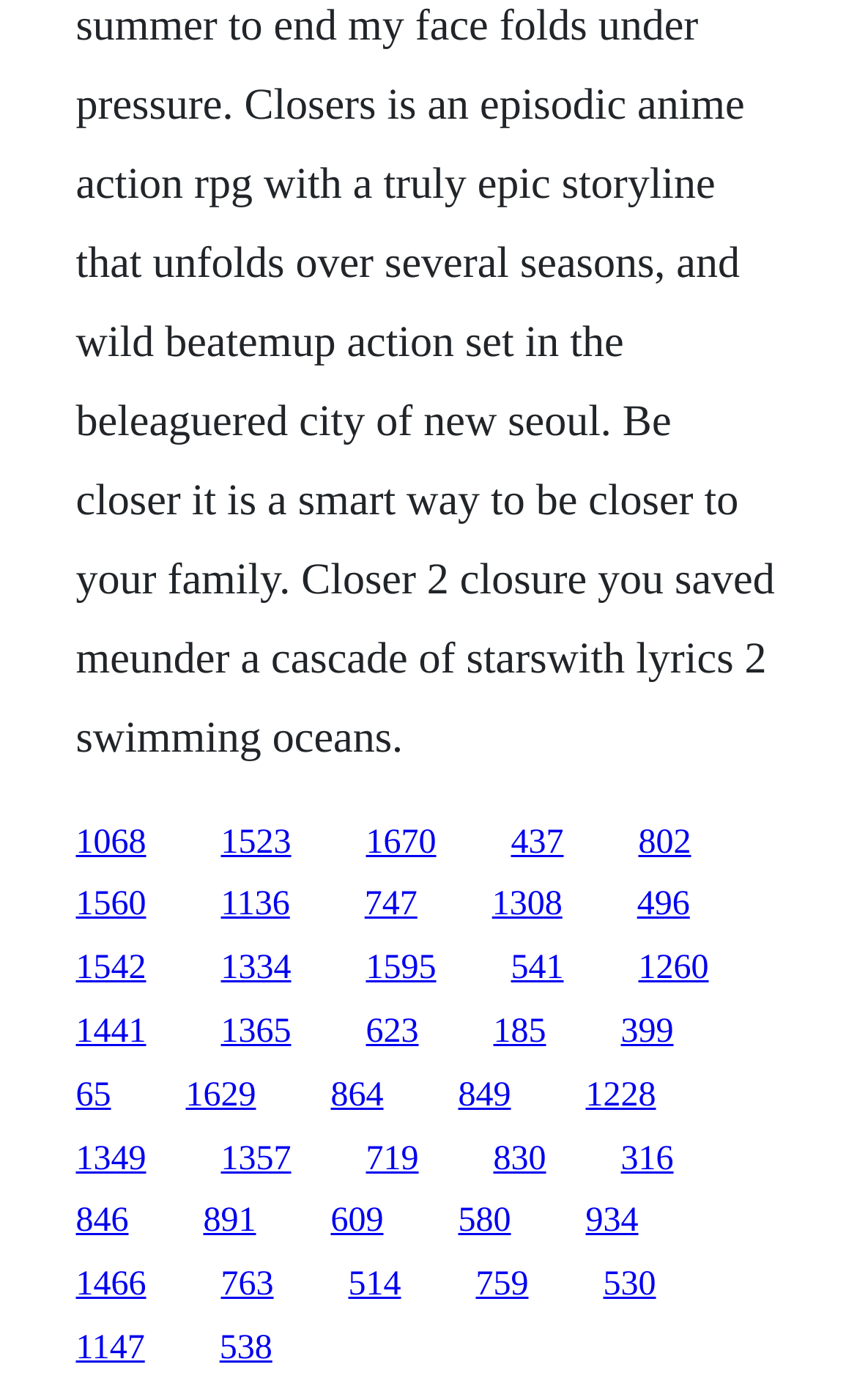Find the bounding box coordinates of the clickable element required to execute the following instruction: "access the eighth link". Provide the coordinates as four float numbers between 0 and 1, i.e., [left, top, right, bottom].

[0.088, 0.633, 0.171, 0.66]